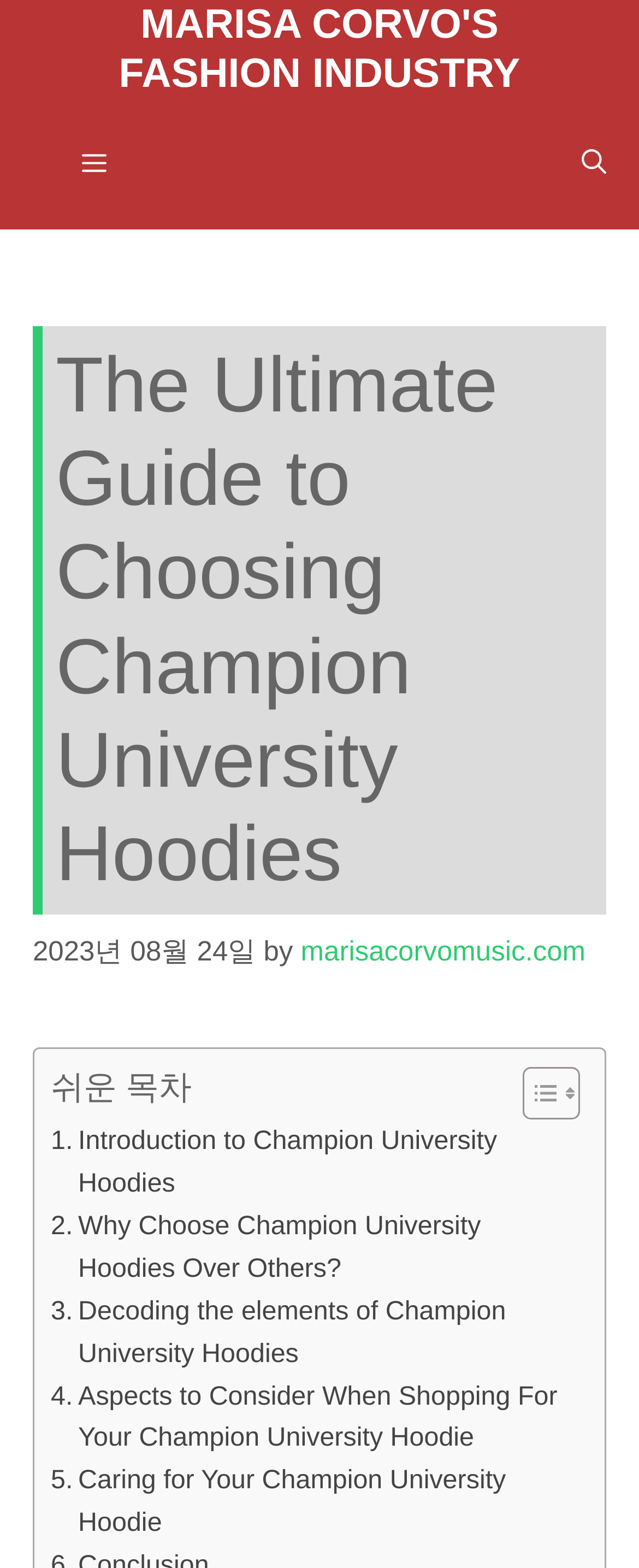What is the date of the article?
Identify the answer in the screenshot and reply with a single word or phrase.

2023년 08월 24일